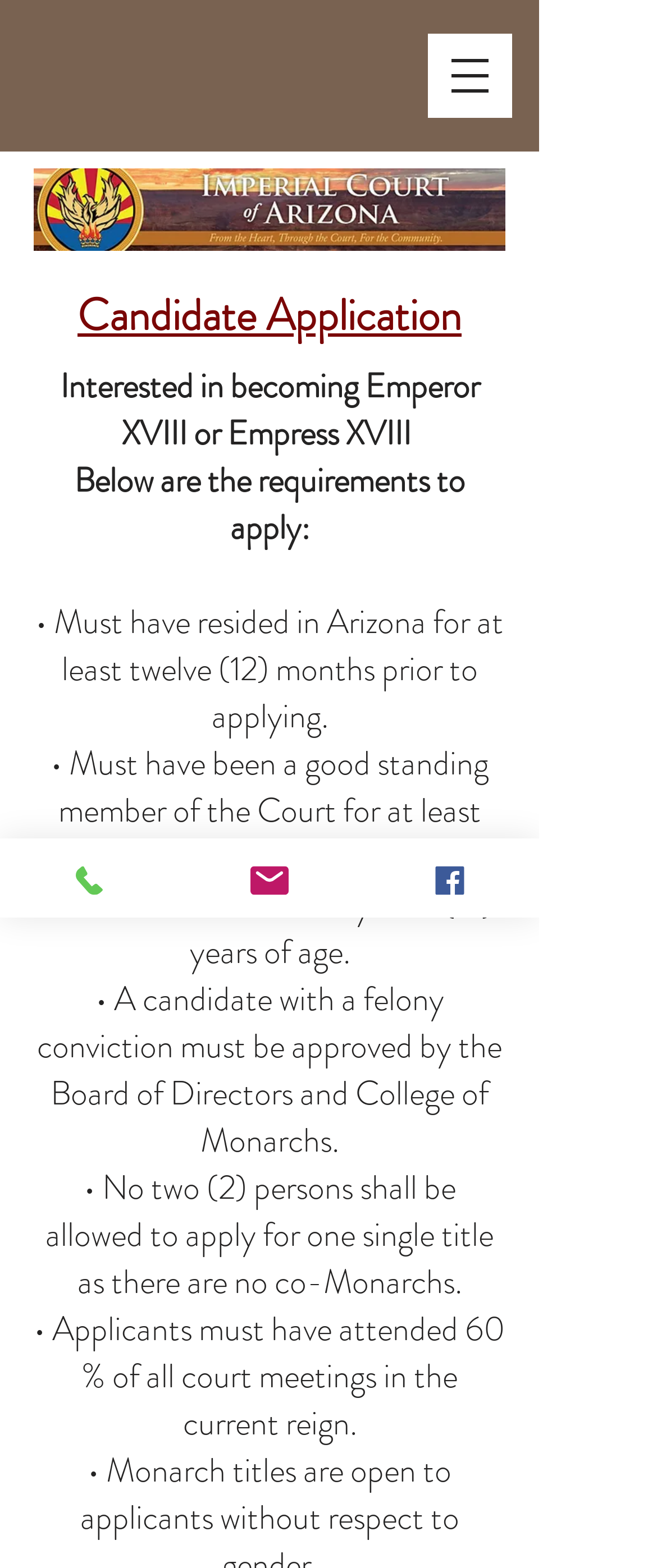What is the approval process for candidates with a felony conviction?
Answer the question with a single word or phrase, referring to the image.

Board of Directors and College of Monarchs